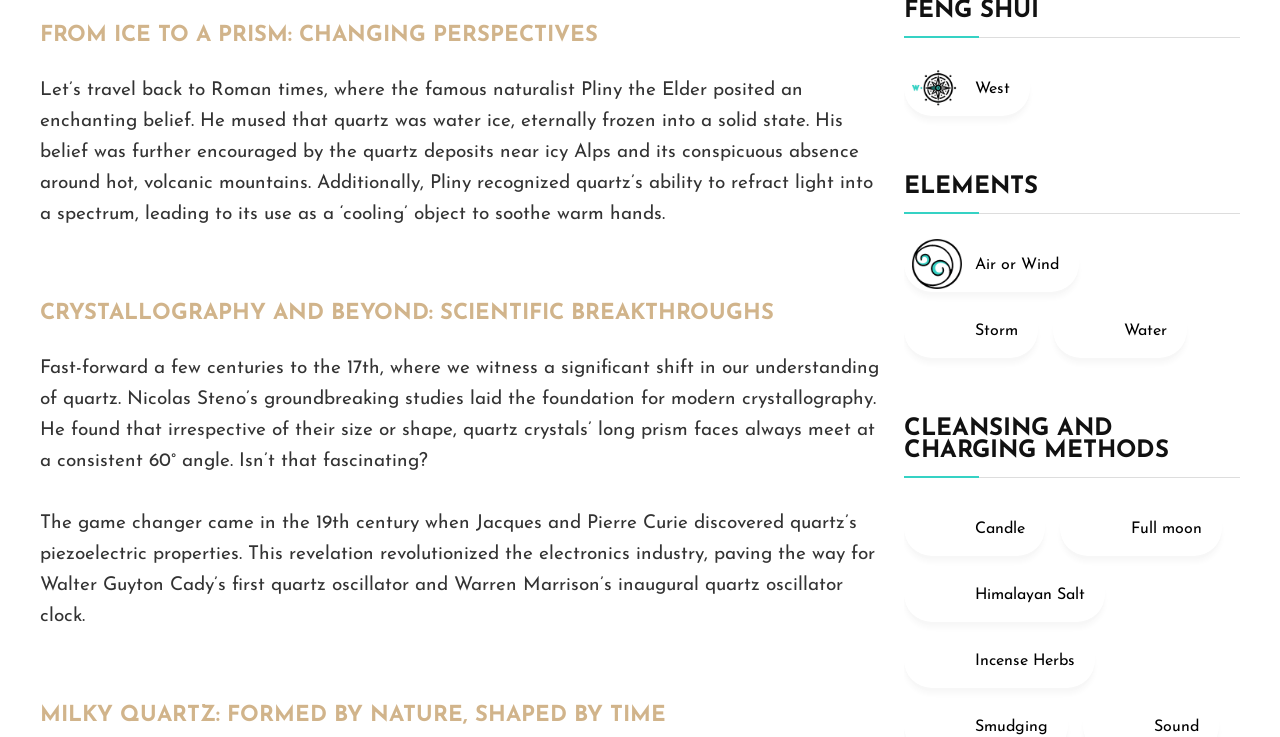Find the bounding box coordinates of the clickable region needed to perform the following instruction: "Click on the link 'Air or Wind Air or Wind'". The coordinates should be provided as four float numbers between 0 and 1, i.e., [left, top, right, bottom].

[0.706, 0.32, 0.843, 0.396]